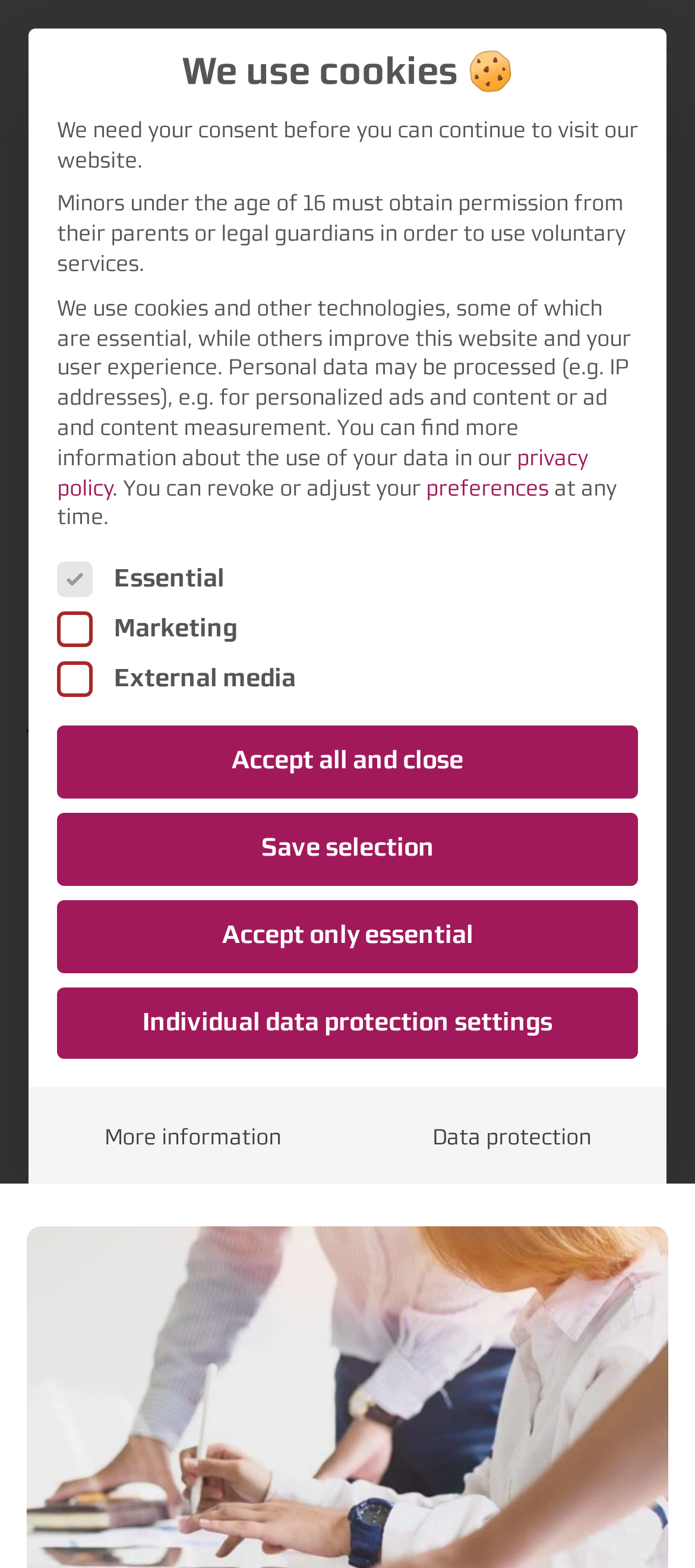Identify the bounding box coordinates of the section that should be clicked to achieve the task described: "View table of contents".

[0.121, 0.674, 0.879, 0.708]